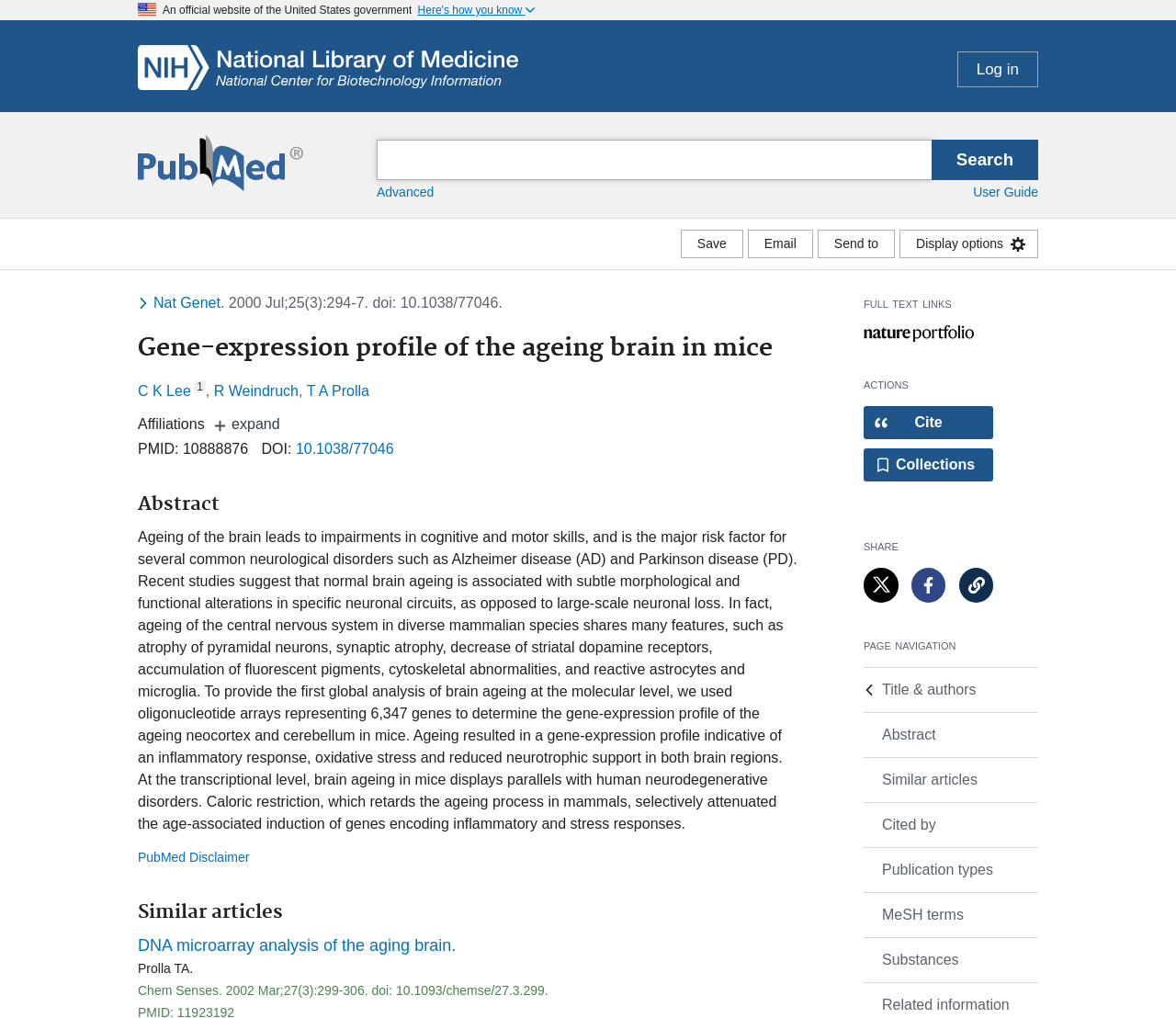Please identify the bounding box coordinates of the element's region that should be clicked to execute the following instruction: "Log in". The bounding box coordinates must be four float numbers between 0 and 1, i.e., [left, top, right, bottom].

[0.814, 0.051, 0.883, 0.086]